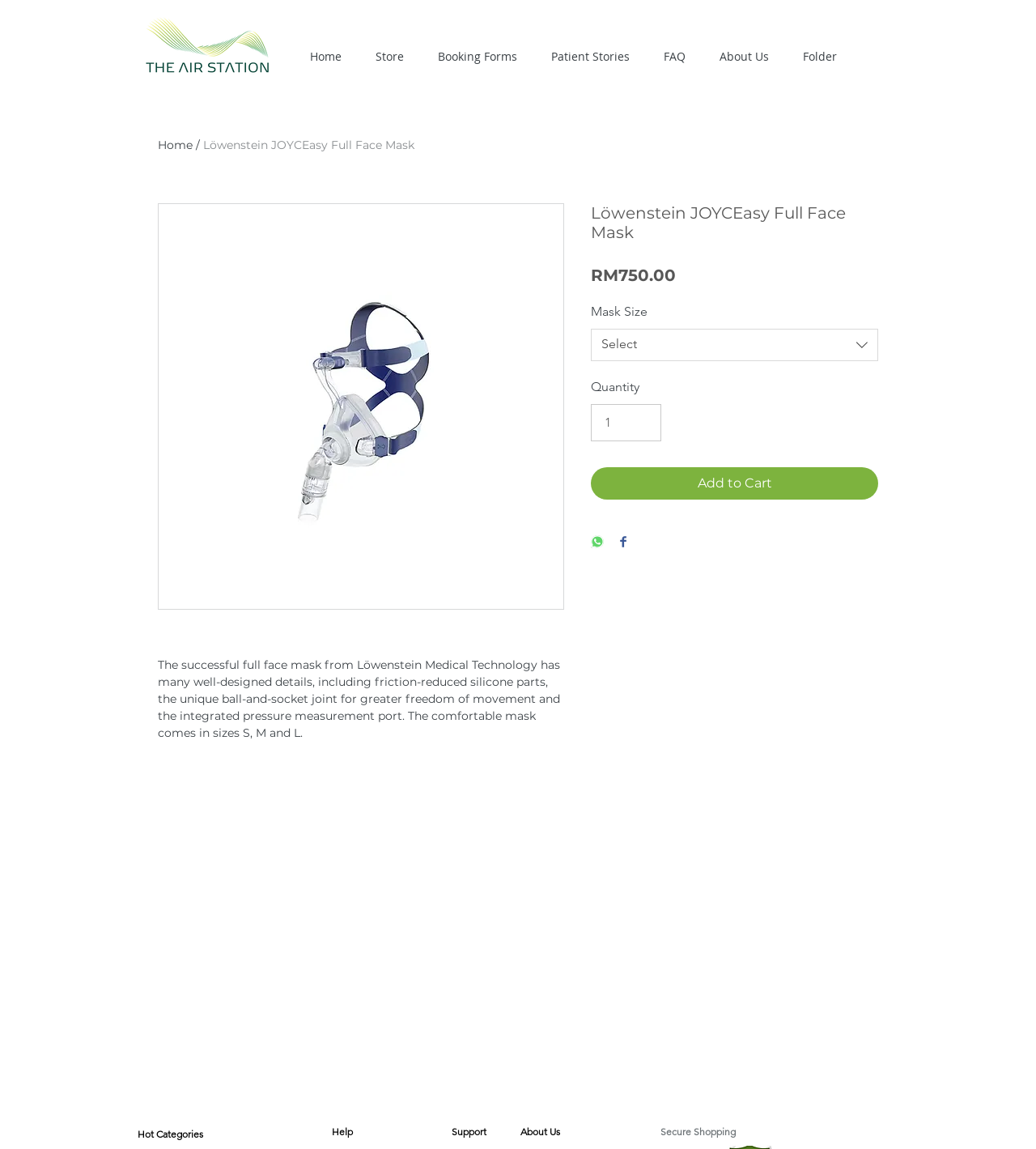What is the name of the product on this page? Analyze the screenshot and reply with just one word or a short phrase.

Löwenstein JOYCEasy Full Face Mask